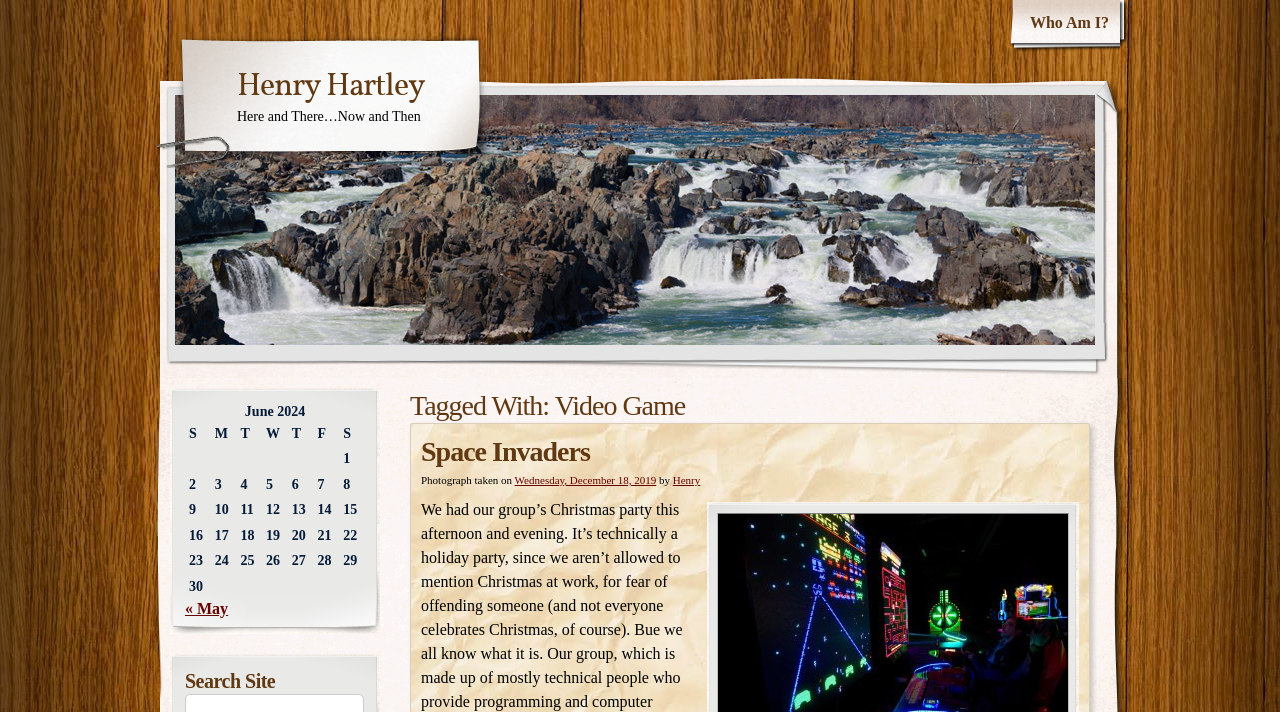Please find the bounding box for the UI element described by: "Who Am I?".

[0.797, 0.0, 0.874, 0.065]